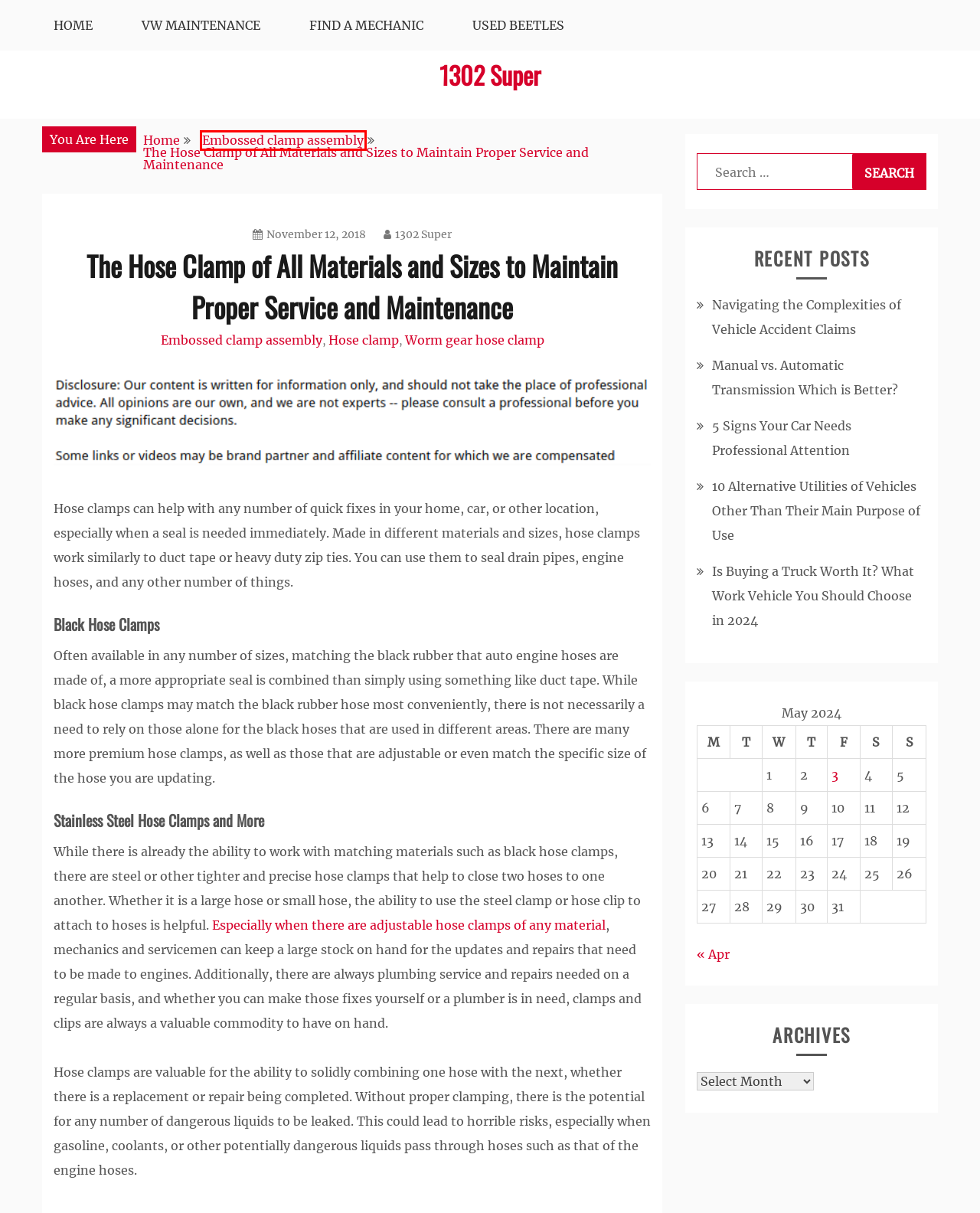Given a screenshot of a webpage with a red rectangle bounding box around a UI element, select the best matching webpage description for the new webpage that appears after clicking the highlighted element. The candidate descriptions are:
A. 1302 Super, Author at 1302 Super
B. 10 Alternative Utilities of Vehicles Other Than Their Main Purpose of Use - 1302 Super
C. Embossed clamp assembly Archives - 1302 Super
D. Audi and Volkswagen Maintenance - 1302 Super
E. Mastering Vehicle Accident Claims: A Step-by-Step Guide - 1302 Super
F. Three Simple Tips for Choosing a Good Auto Mechanic - 1302 Super
G. Hose clamp Archives - 1302 Super
H. Recognize When It's Time for Car Repairs

C